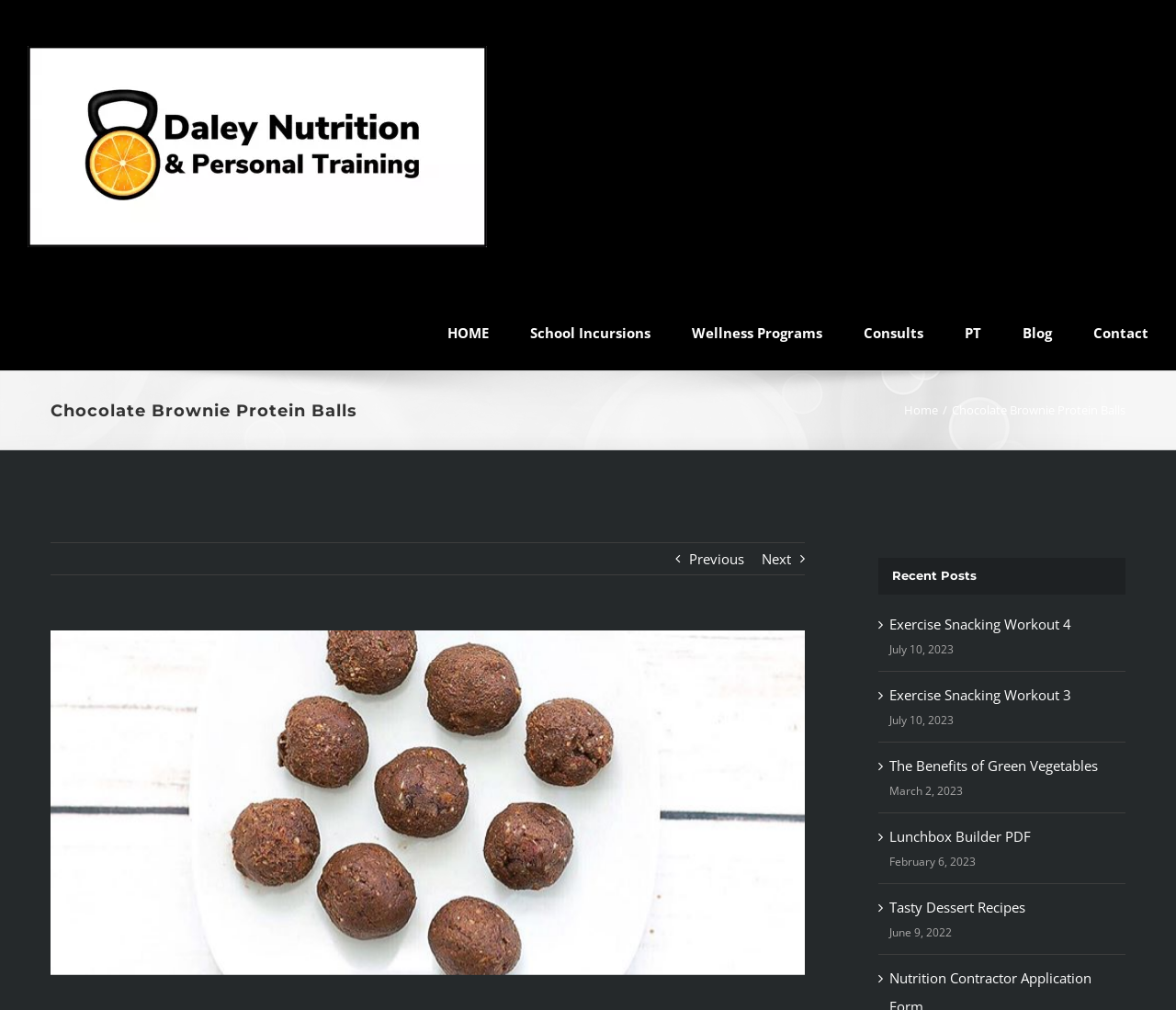Please give a one-word or short phrase response to the following question: 
What is the bounding box coordinate of the image?

[0.043, 0.624, 0.684, 0.965]